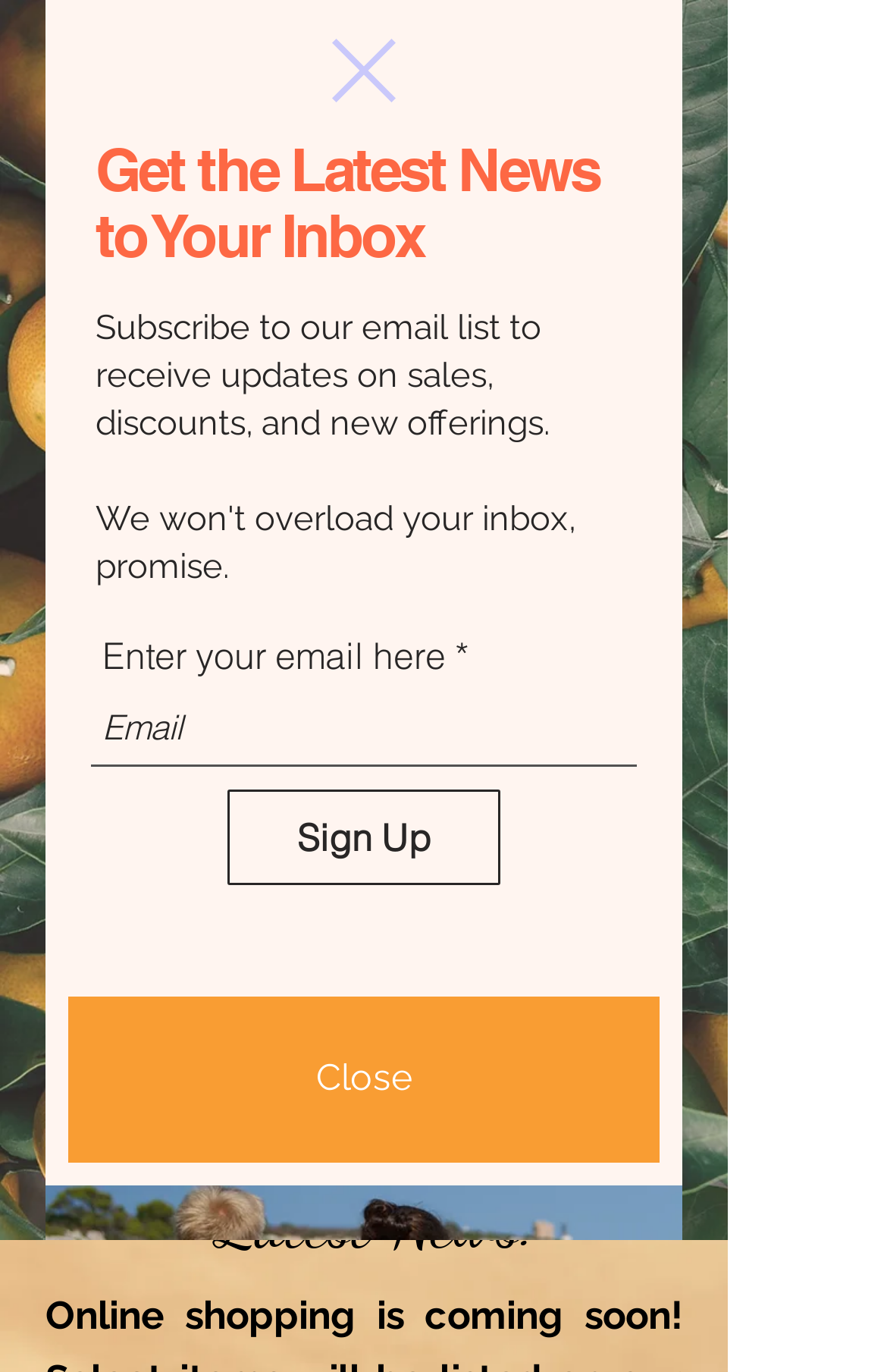Please provide a comprehensive response to the question based on the details in the image: What is the name of the boutique?

The name of the boutique can be found in the heading element with the text 'Clementine & Co.' which is located at the top of the webpage, indicating that it is the title of the boutique.